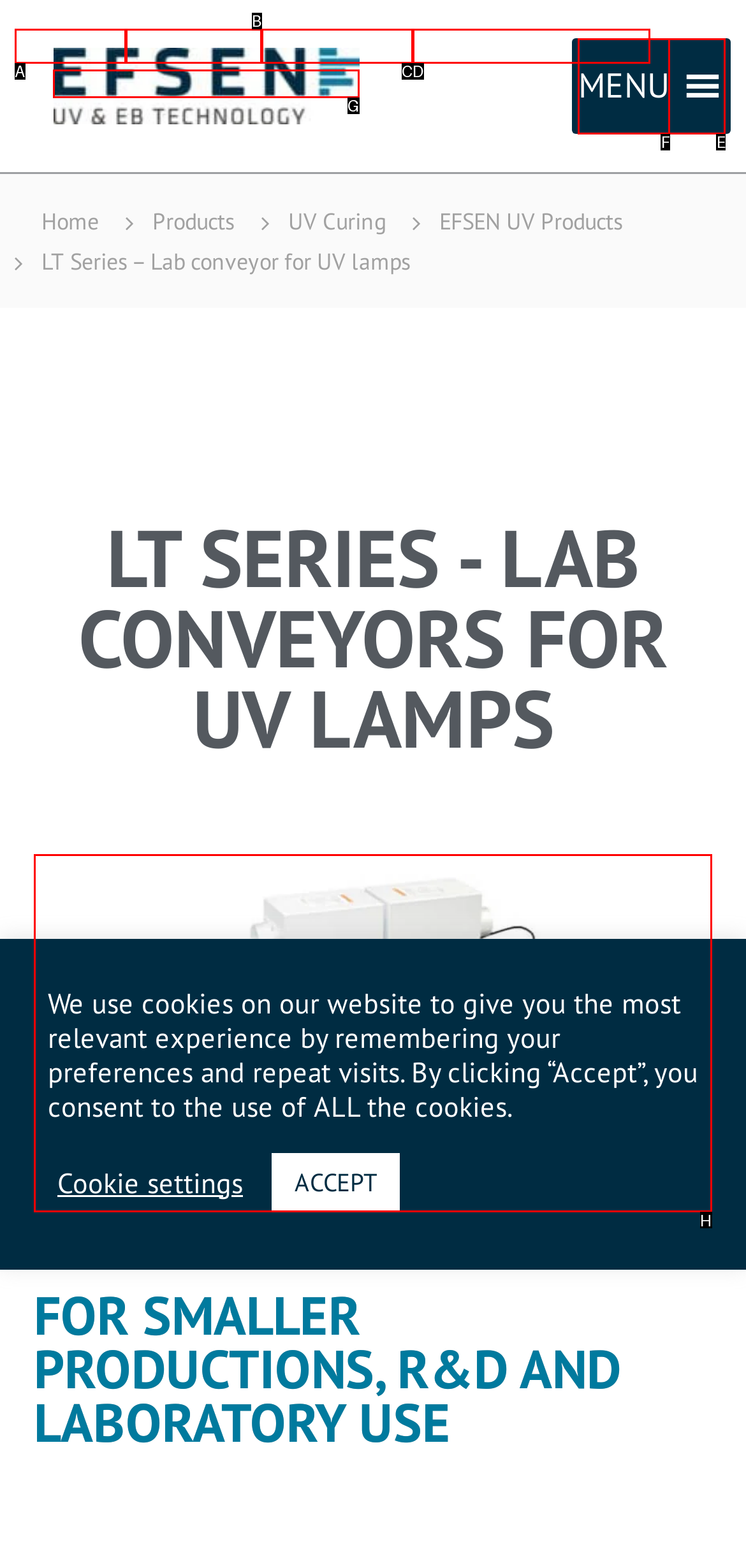Tell me which element should be clicked to achieve the following objective: View EFSEN Conveyor LT Series image
Reply with the letter of the correct option from the displayed choices.

H